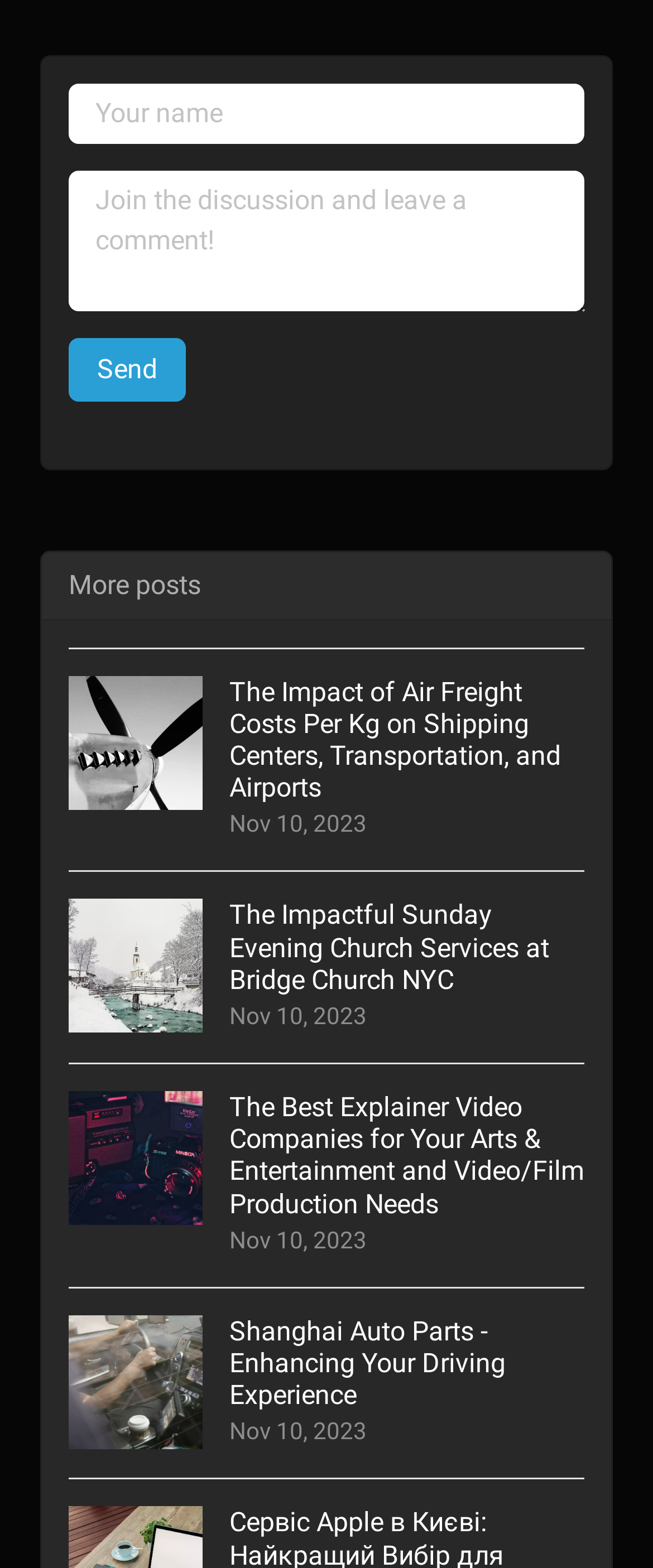Based on the element description: "Mark Wood", identify the UI element and provide its bounding box coordinates. Use four float numbers between 0 and 1, [left, top, right, bottom].

None